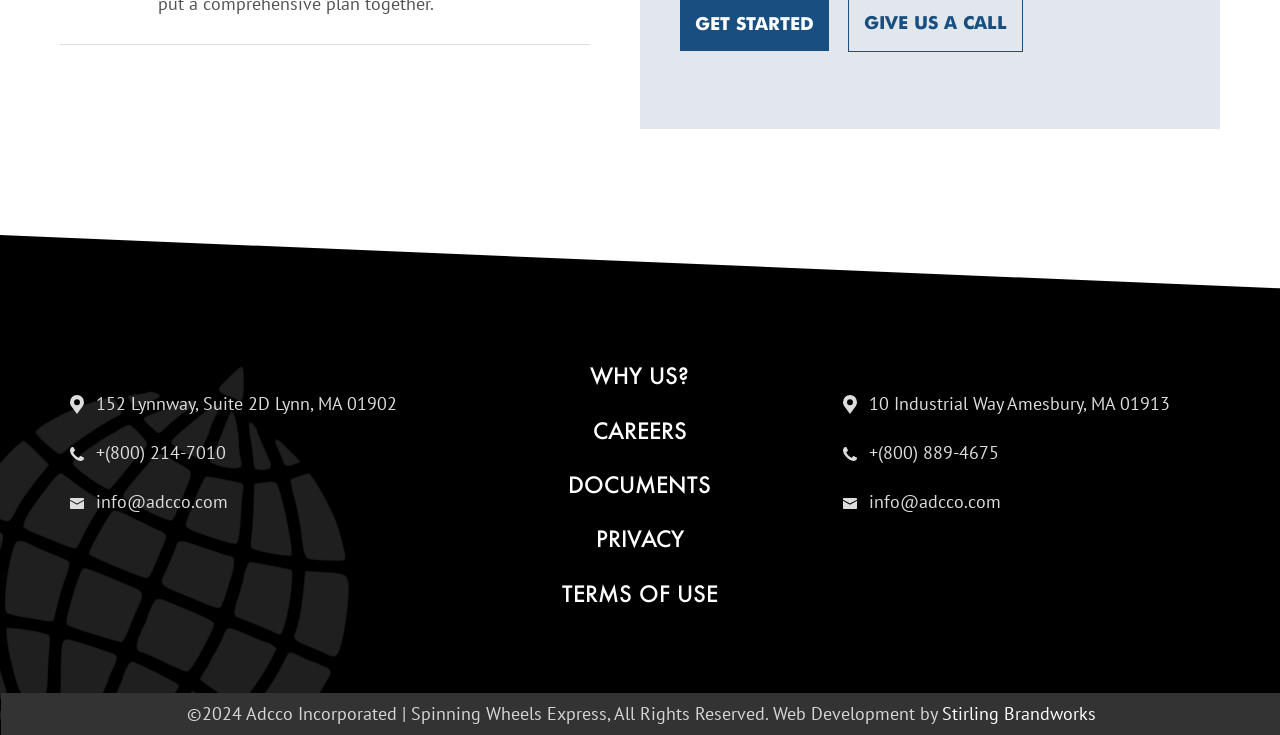How many office locations are listed?
Look at the screenshot and respond with a single word or phrase.

2